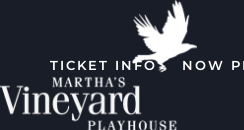From the image, can you give a detailed response to the question below:
What is symbolized by the stylized bird motif?

The stylized bird motif integrated into the logo of the Martha's Vineyard Playhouse is a symbolic representation of creativity and the arts, which are core aspects of the theater's identity and mission, reflecting its commitment to promoting artistic expression and cultural enrichment.